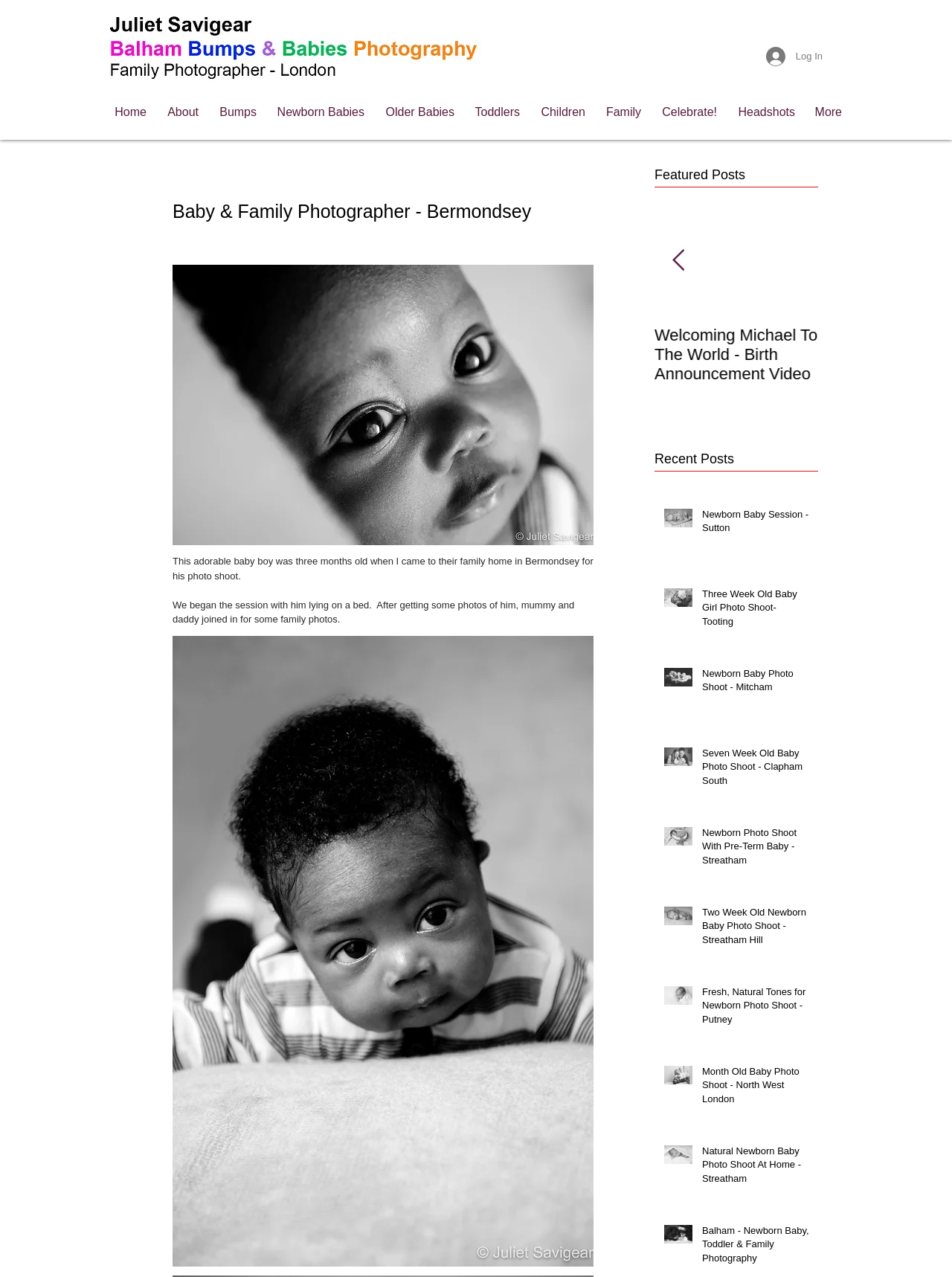Please identify the webpage's heading and generate its text content.

Baby & Family Photographer - Bermondsey